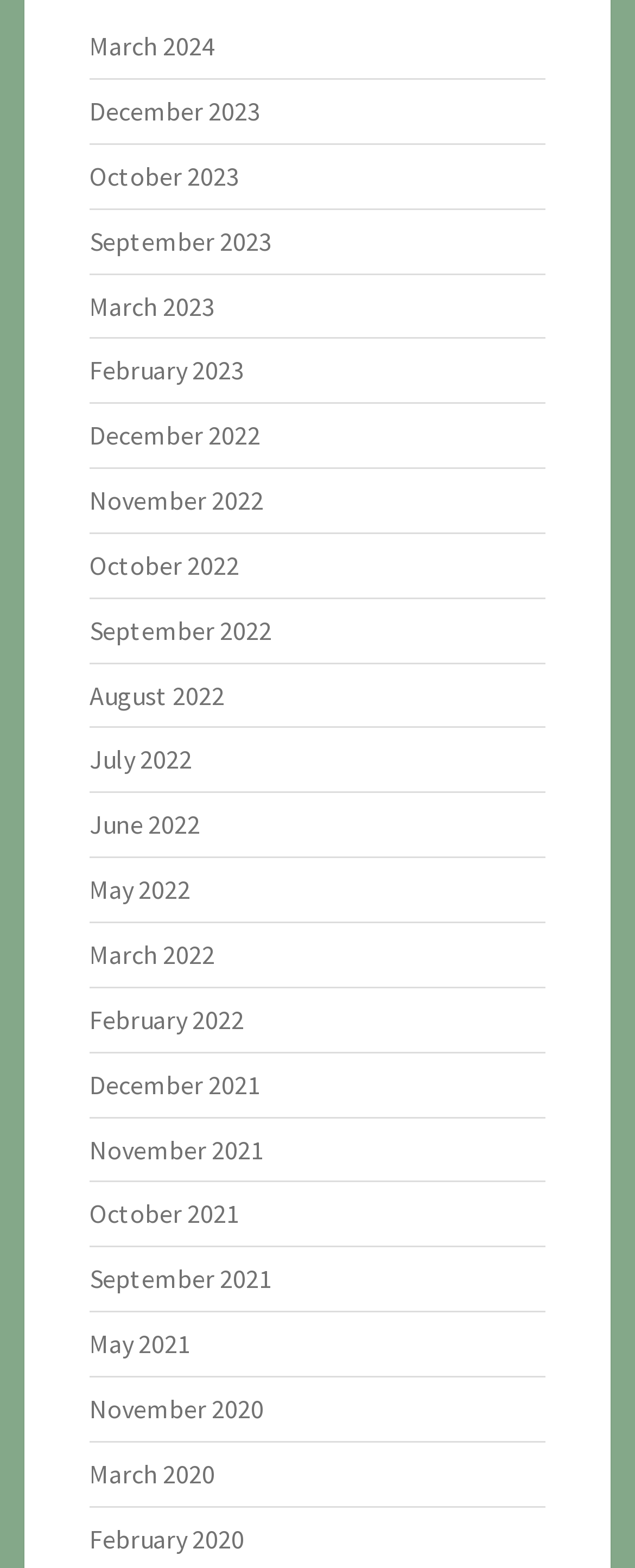Please reply with a single word or brief phrase to the question: 
What is the earliest month listed?

March 2020